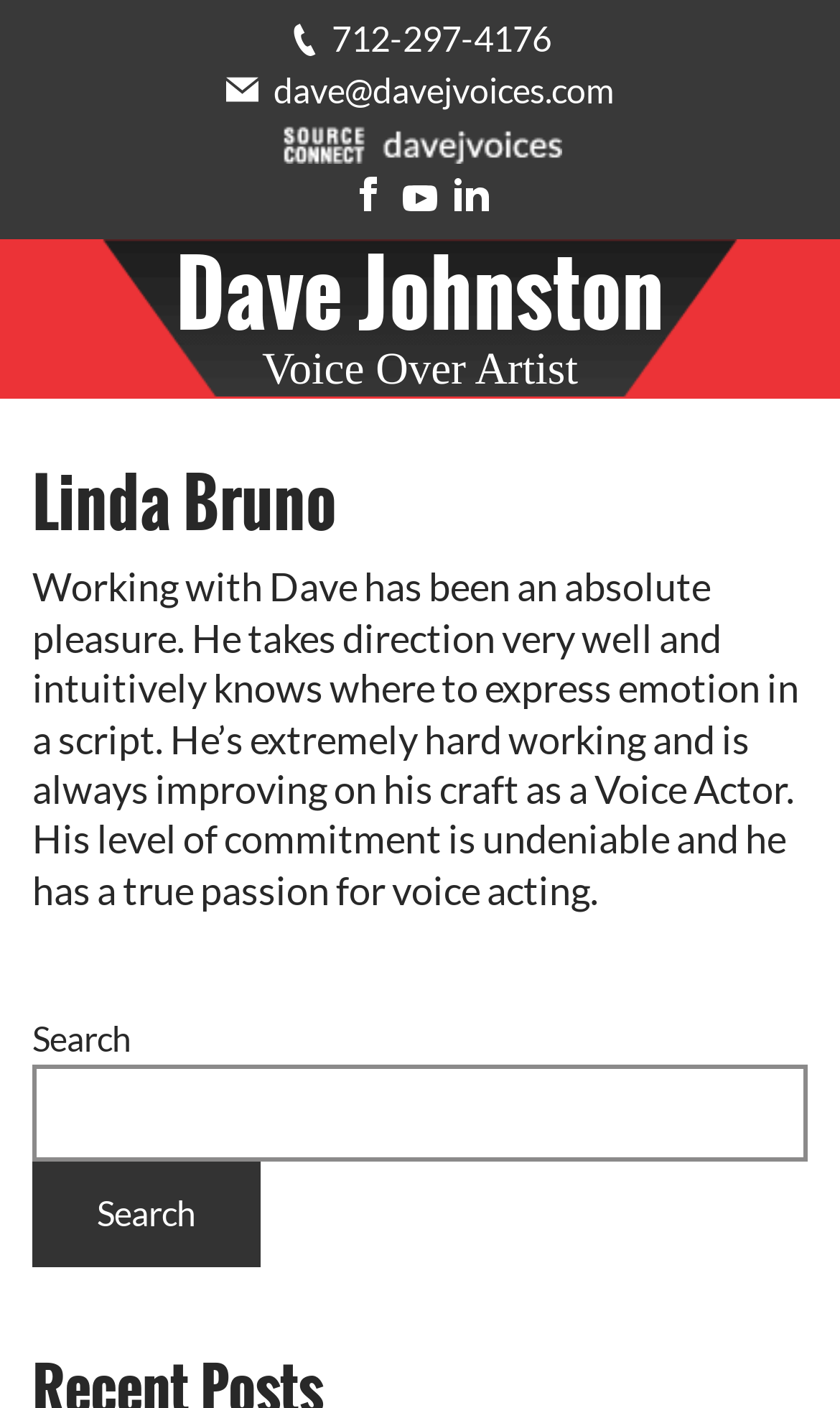Can you find the bounding box coordinates of the area I should click to execute the following instruction: "View Dave's profile on LinkedIn"?

[0.541, 0.125, 0.582, 0.15]